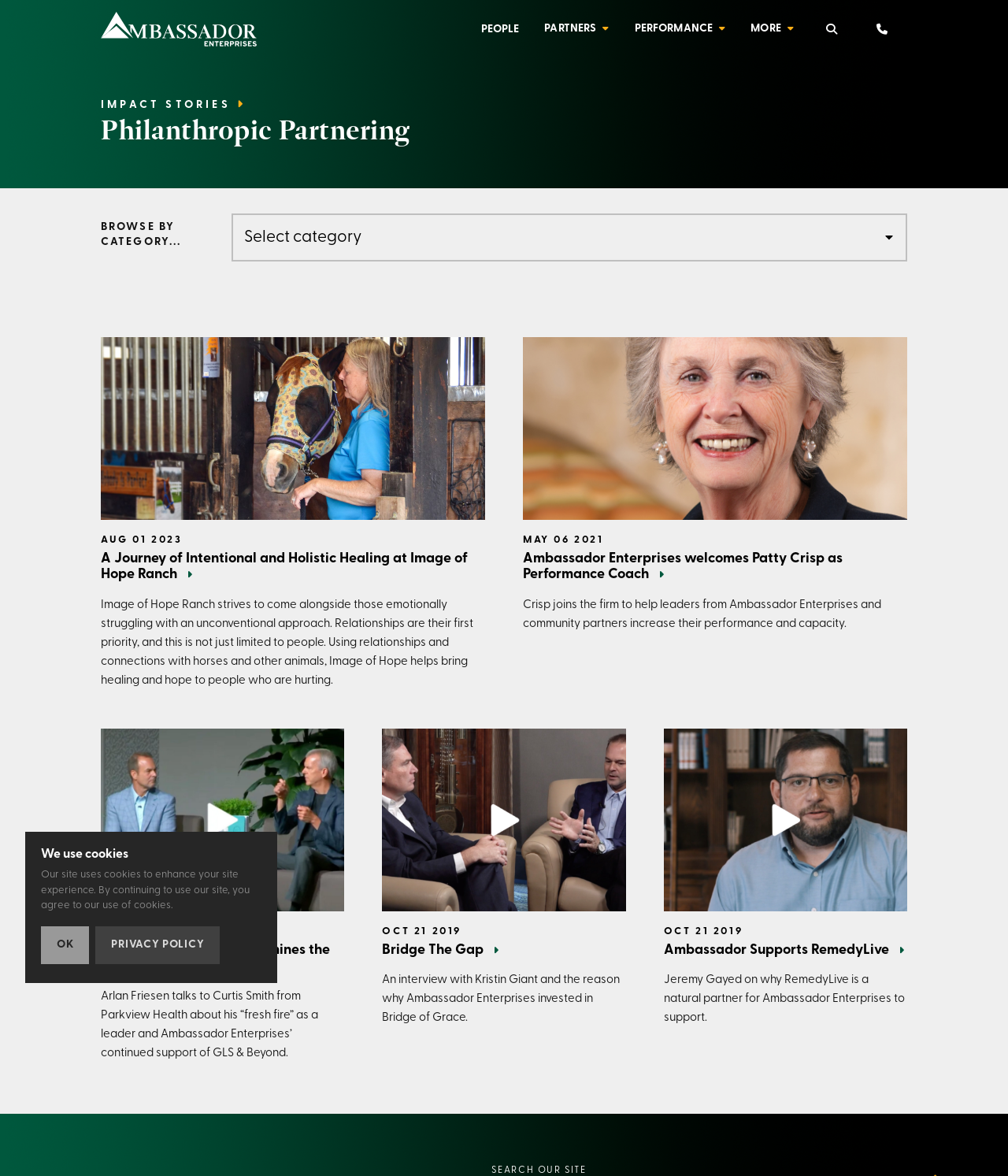Determine the bounding box coordinates for the HTML element mentioned in the following description: "Privacy Policy". The coordinates should be a list of four floats ranging from 0 to 1, represented as [left, top, right, bottom].

[0.095, 0.788, 0.218, 0.82]